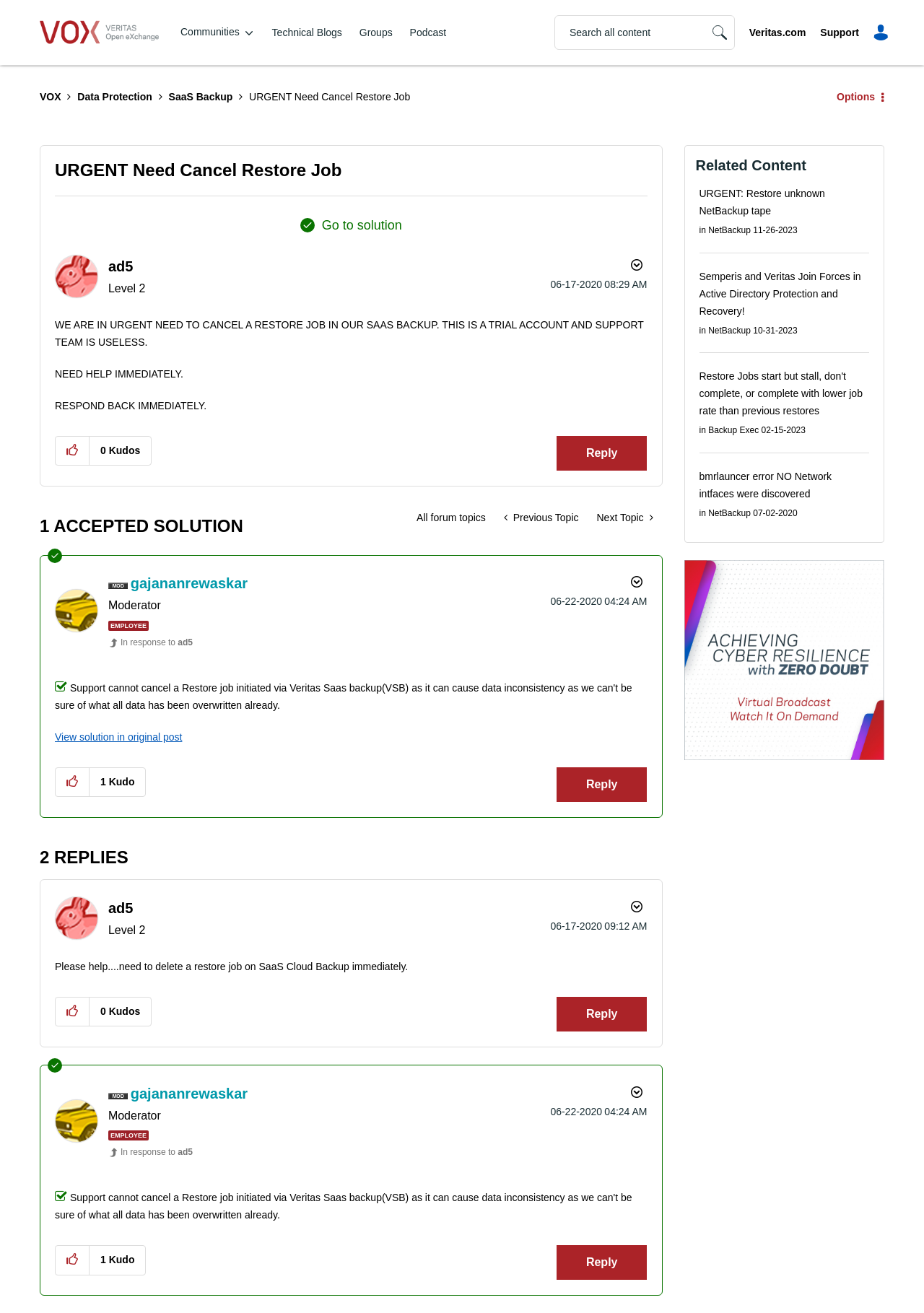Predict the bounding box of the UI element that fits this description: "Next Topic".

[0.636, 0.384, 0.717, 0.405]